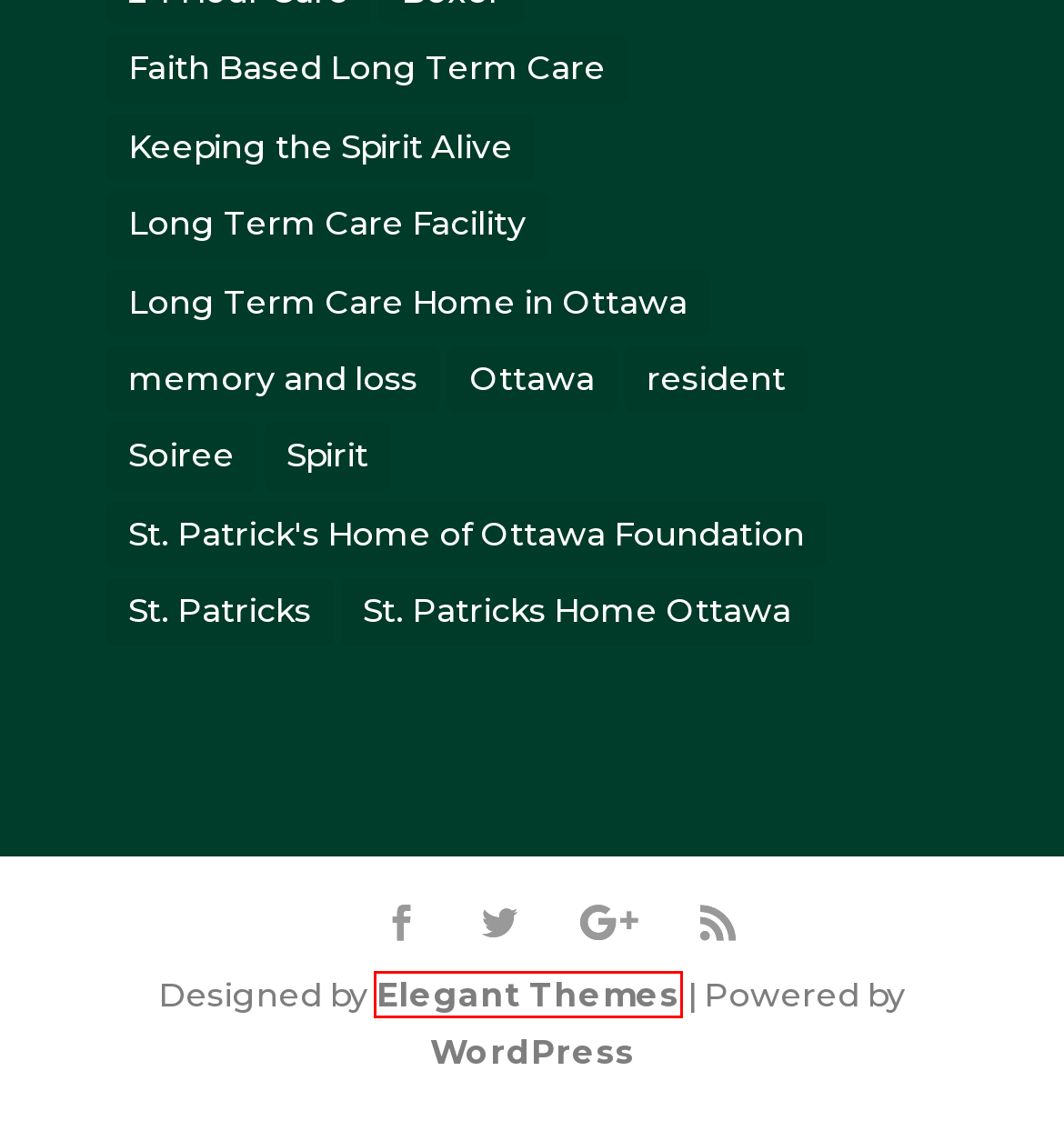You have a screenshot of a webpage where a red bounding box highlights a specific UI element. Identify the description that best matches the resulting webpage after the highlighted element is clicked. The choices are:
A. Keeping the Spirit Alive Archives - St. Patrick's Home of Ottawa
B. Ottawa Archives - St. Patrick's Home of Ottawa
C. Long Term Care Facility Archives - St. Patrick's Home of Ottawa
D. St. Patricks Home Ottawa Archives - St. Patrick's Home of Ottawa
E. The Most Popular WordPress Themes In The World
F. resident Archives - St. Patrick's Home of Ottawa
G. Faith Based Long Term Care Archives - St. Patrick's Home of Ottawa
H. St. Patricks Archives - St. Patrick's Home of Ottawa

E